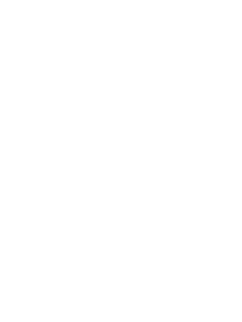Is the watch part of a curated selection?
Please provide a detailed and comprehensive answer to the question.

According to the webpage, the Cartier Roadster is part of a curated selection of pre-owned watches from Cartier, reflecting both timeless elegance and a commitment to high-quality craftsmanship.